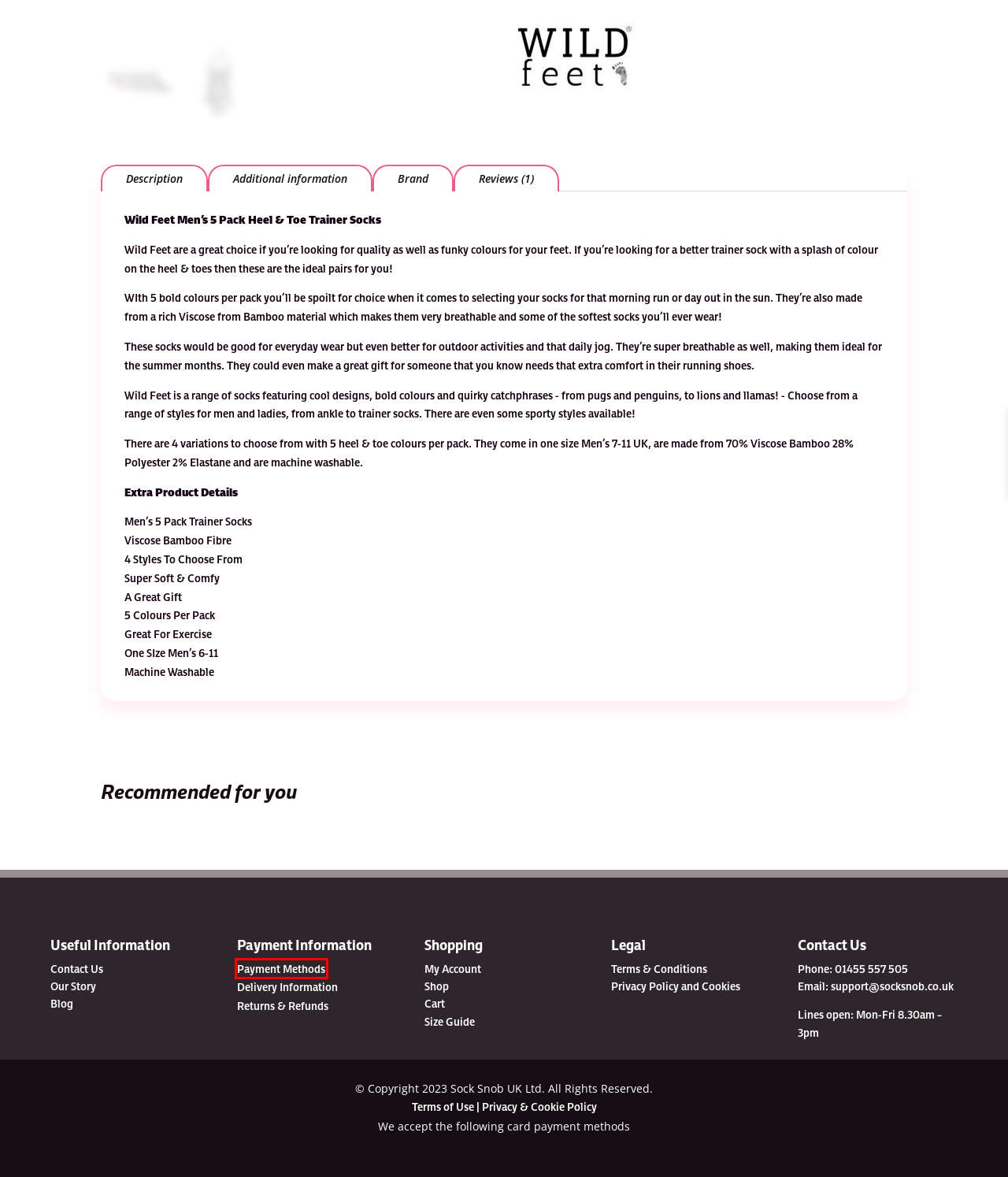You have a screenshot of a webpage with a red bounding box highlighting a UI element. Your task is to select the best webpage description that corresponds to the new webpage after clicking the element. Here are the descriptions:
A. Terms & Conditions - Sock Snob
B. About Us - Sock Snob
C. Delivery Information - Sock Snob
D. Returns & refunds - Sock Snob
E. Shop - Sock Snob
F. My account - Sock Snob
G. Payment Methods - Sock Snob
H. Cart - Sock Snob

G